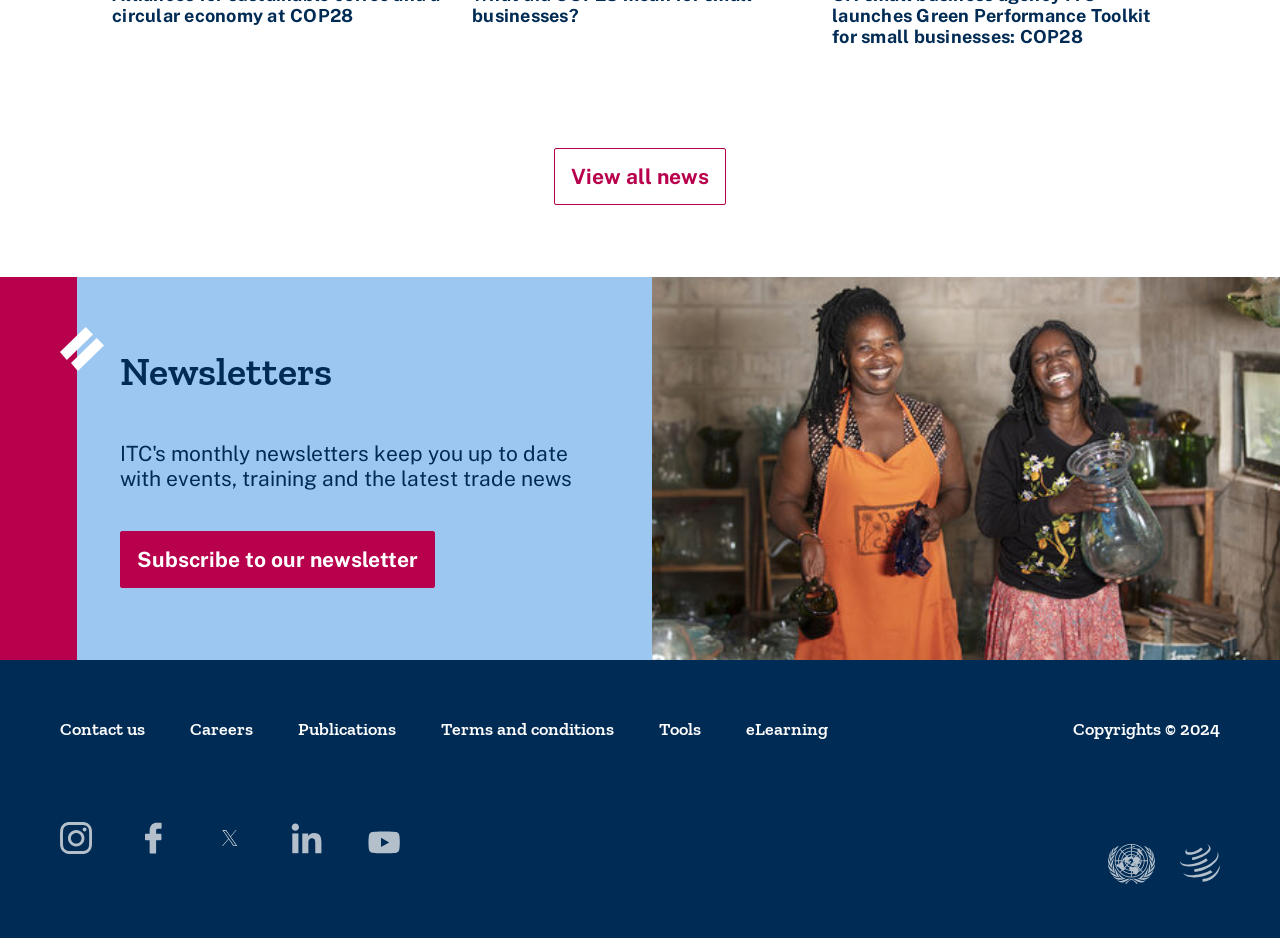Show the bounding box coordinates of the element that should be clicked to complete the task: "View all news".

[0.433, 0.157, 0.567, 0.218]